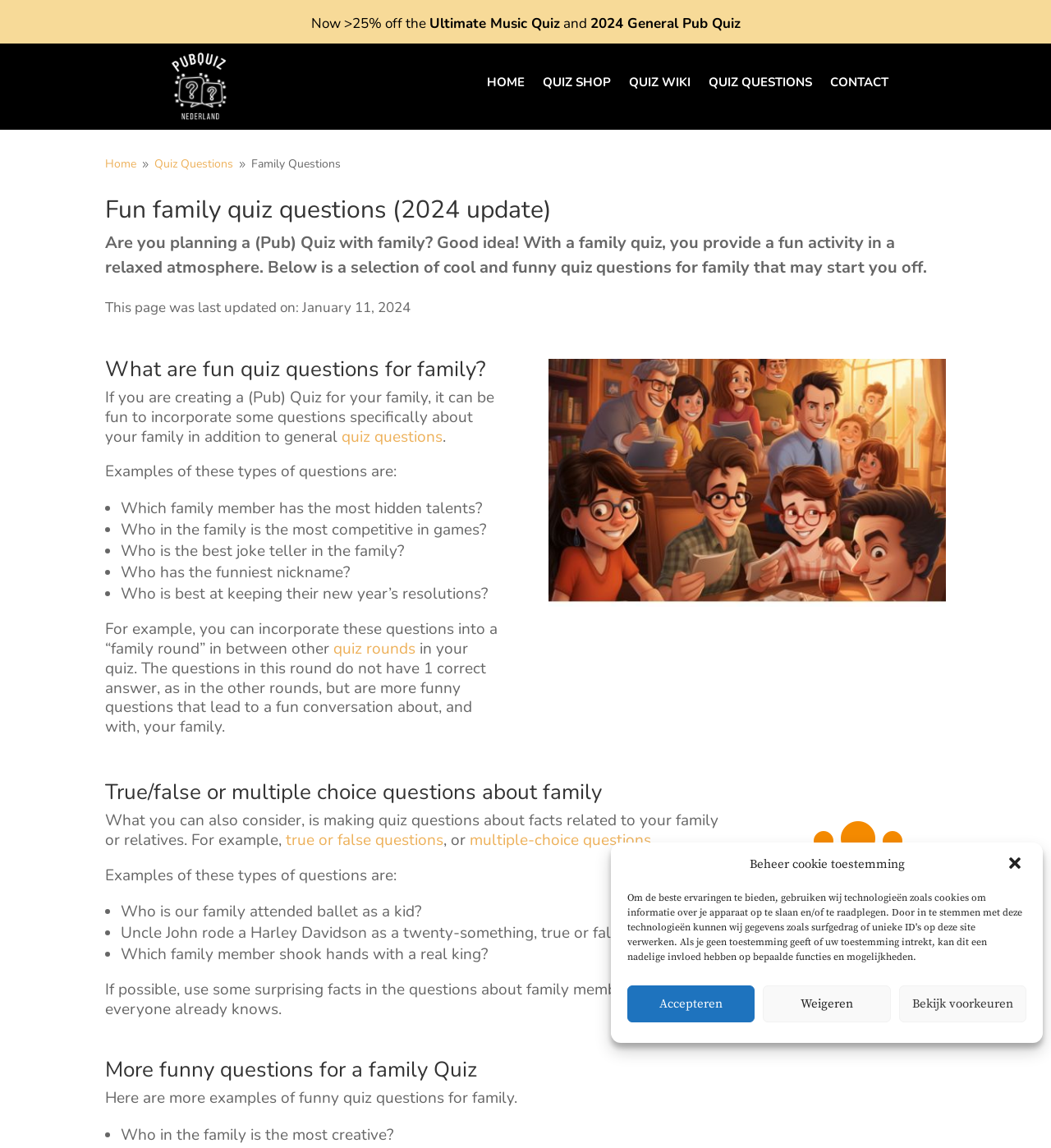Illustrate the webpage thoroughly, mentioning all important details.

This webpage is about family quiz questions, specifically providing fun and creative questions for a family quiz. At the top, there is a dialog box for managing cookie consent, with four buttons: Accept, Decline, View Preferences, and a close button. 

Below the dialog box, there is a promotional banner with a discounted offer for the "Ultimate Music Quiz" and "2024 General Pub Quiz". On the left side, there is a logo of "Pub Quiz Netherlands" with an image of the logo. 

The main navigation menu is located above the content, with links to "HOME", "QUIZ SHOP", "QUIZ WIKI", "QUIZ QUESTIONS", and "CONTACT". There is also a secondary navigation menu on the left side, with links to "Home", "Quiz Questions", and "Family Questions".

The main content is divided into sections, each with a heading. The first section introduces the idea of a family quiz, explaining that it's a fun activity for a relaxed atmosphere. The second section provides examples of fun quiz questions for family, such as "Which family member has the most hidden talents?" or "Who in the family is the most competitive in games?".

There is an illustration of a family pub quiz on the right side of the page. The third section discusses incorporating true/false or multiple-choice questions about family into the quiz, providing examples such as "Who is our family member who attended ballet as a kid?" or "Uncle John rode a Harley Davidson as a twenty-something, true or false?".

The final section provides more examples of funny quiz questions for family, such as "Who in the family is the most creative?". Throughout the page, there are links to related topics, such as "quiz rounds" and "true or false questions".